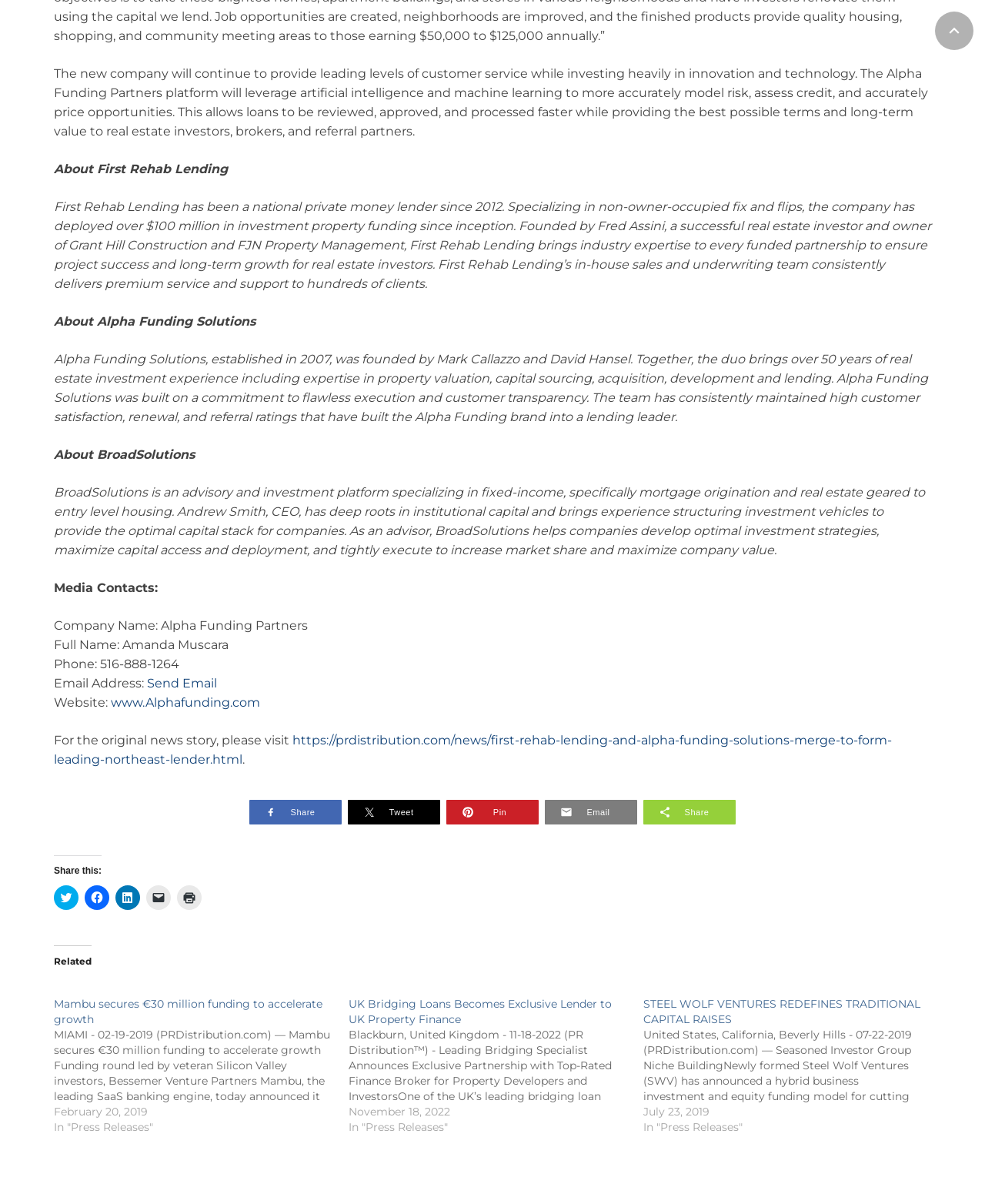Find the bounding box coordinates of the element you need to click on to perform this action: 'Send Email'. The coordinates should be represented by four float values between 0 and 1, in the format [left, top, right, bottom].

[0.149, 0.561, 0.22, 0.573]